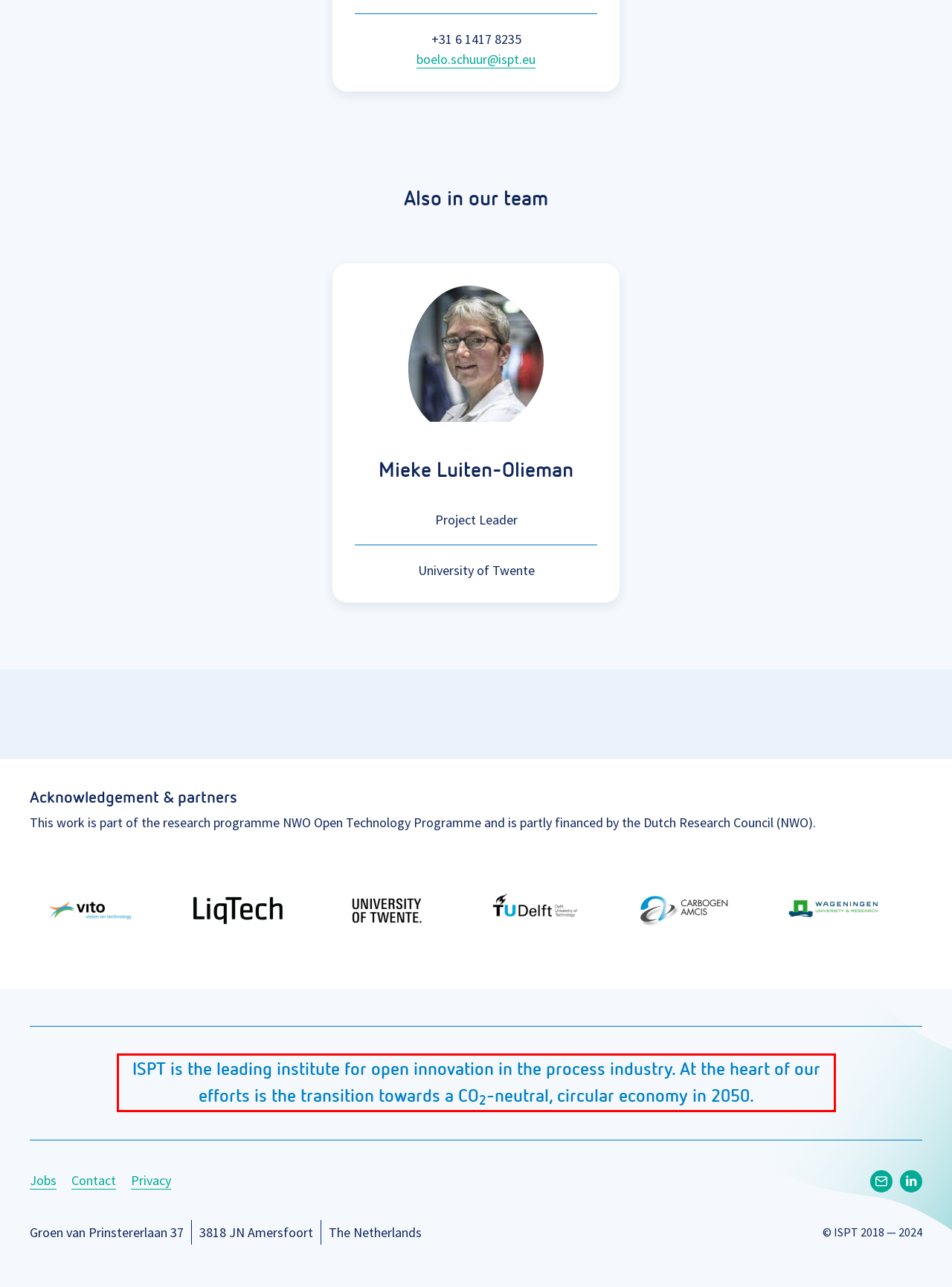Please take the screenshot of the webpage, find the red bounding box, and generate the text content that is within this red bounding box.

ISPT is the leading institute for open innovation in the process industry. At the heart of our efforts is the transition towards a CO2-neutral, circular economy in 2050.